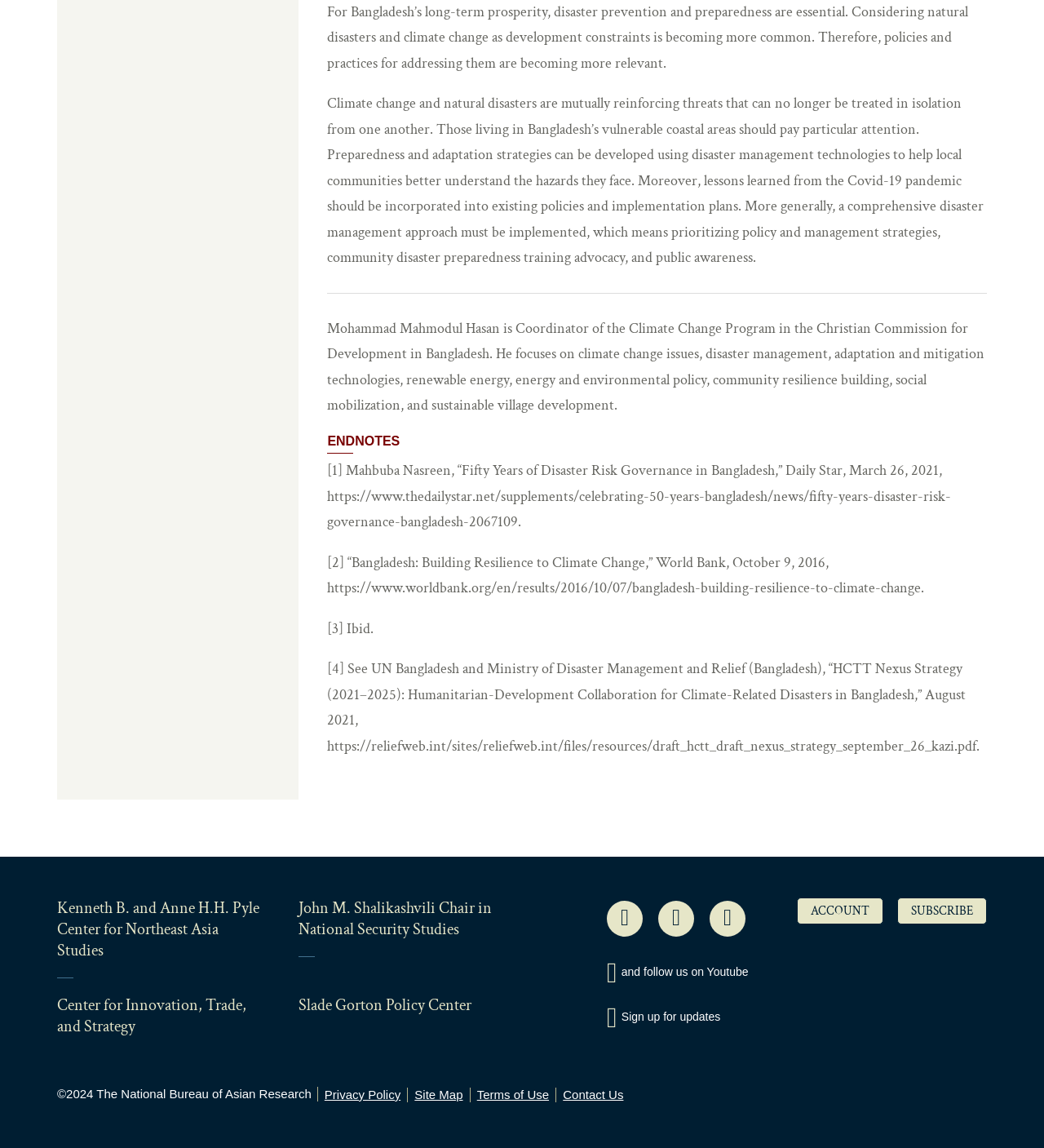Locate the bounding box coordinates of the element that should be clicked to execute the following instruction: "Click the link to the Kenneth B. and Anne H.H. Pyle Center for Northeast Asia Studies".

[0.055, 0.781, 0.254, 0.852]